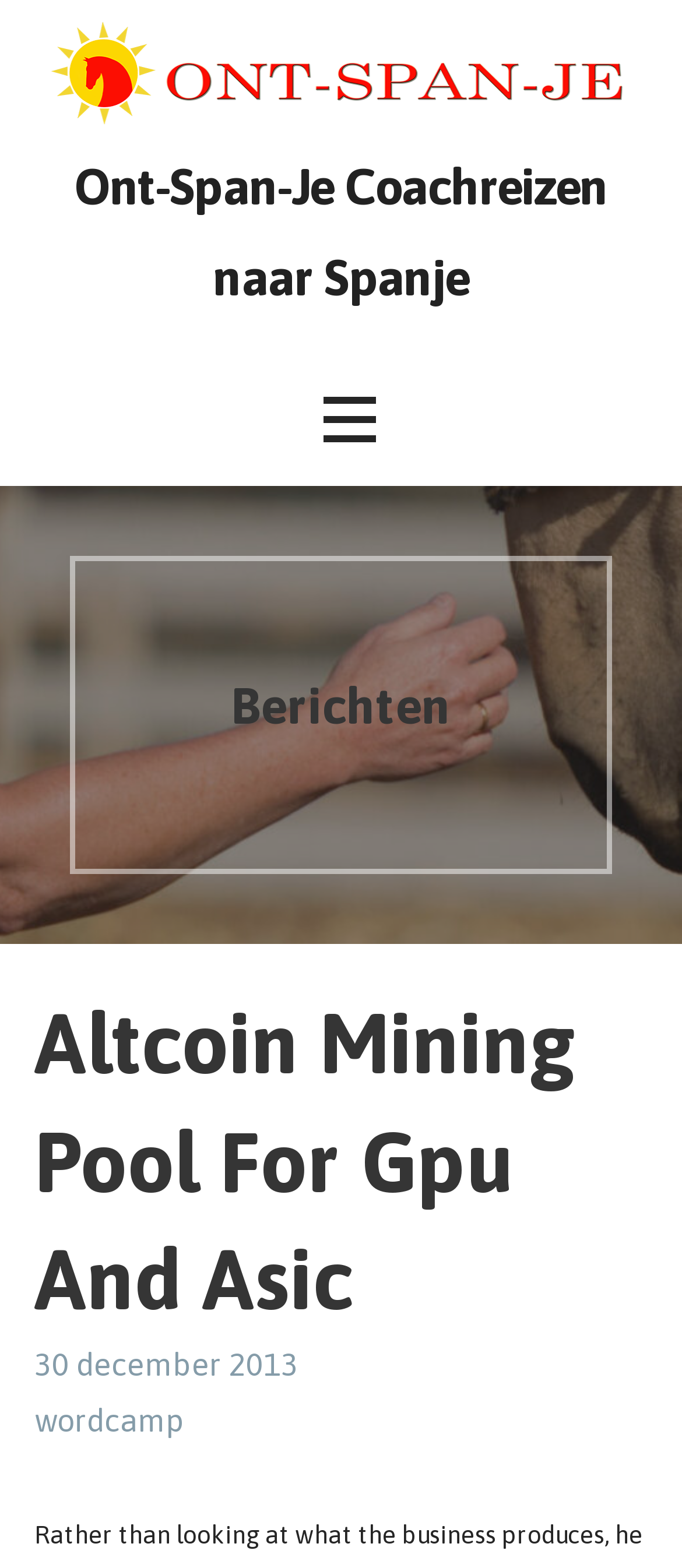Give a concise answer of one word or phrase to the question: 
What type of image is present on the webpage?

Logo